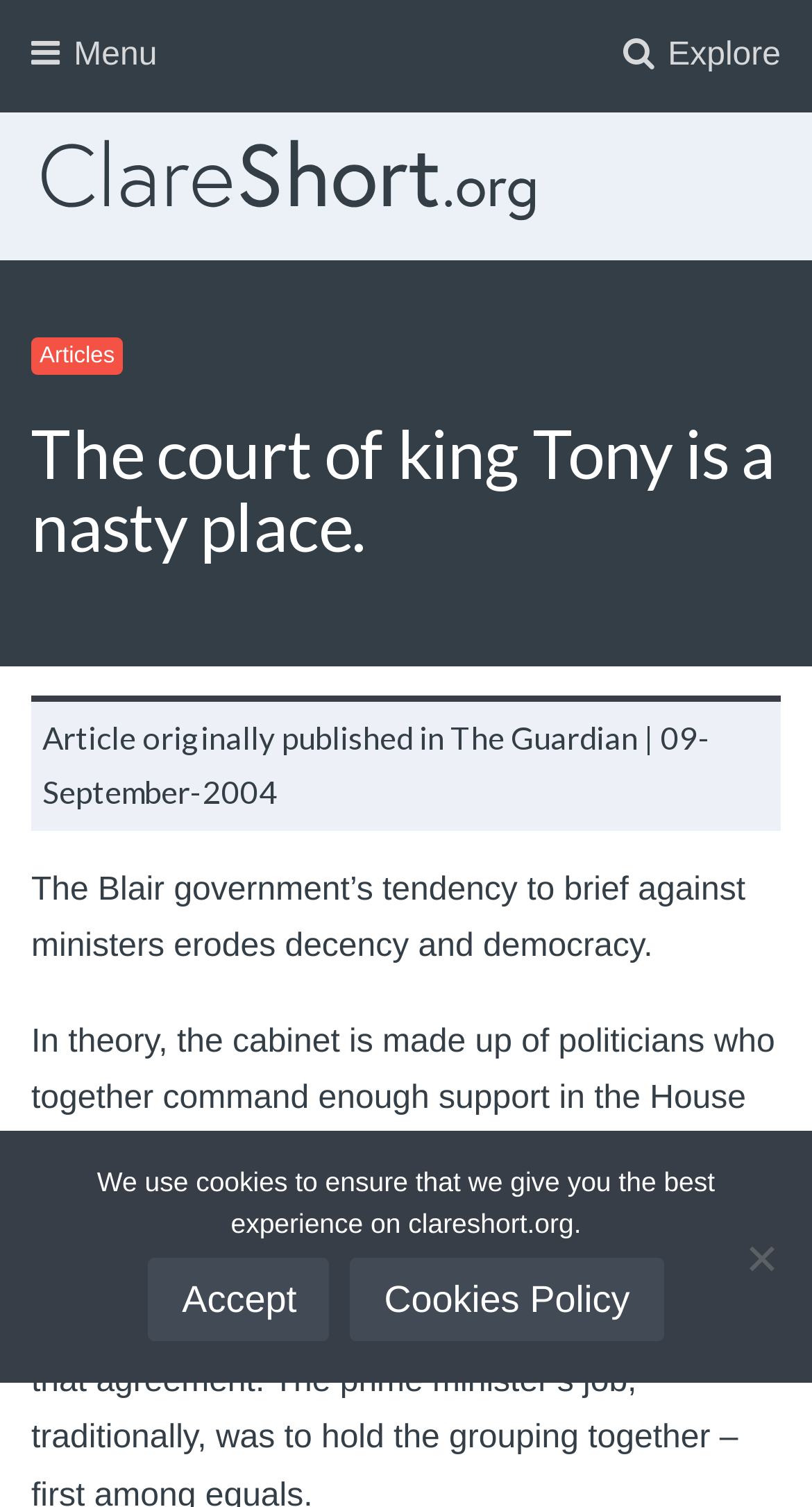What is the name of the website?
Answer with a single word or phrase by referring to the visual content.

clareshort.org